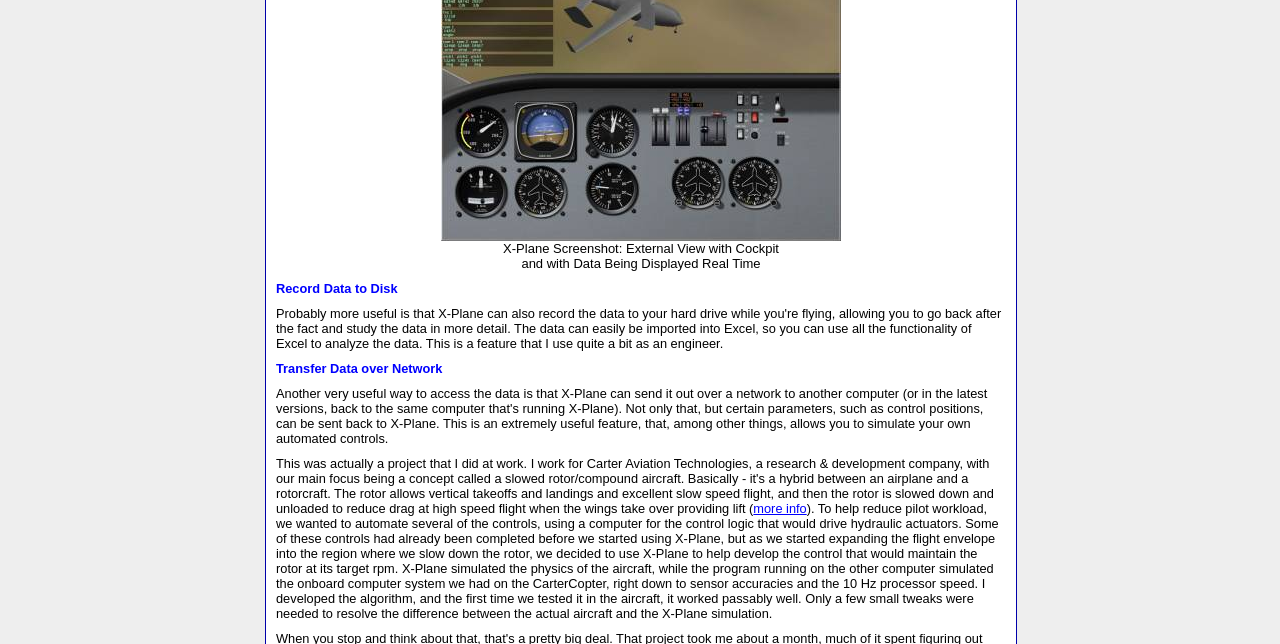Extract the bounding box for the UI element that matches this description: "more info".

[0.589, 0.778, 0.63, 0.801]